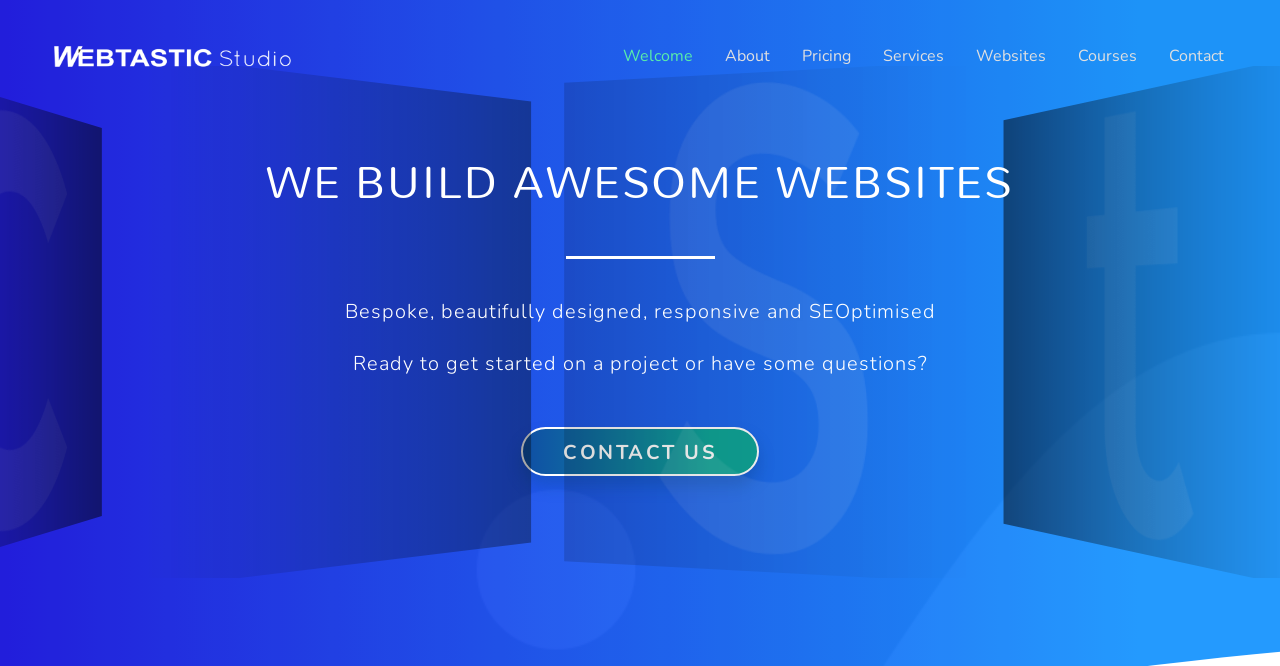Please identify the primary heading of the webpage and give its text content.

WE BUILD AWESOME WEBSITES